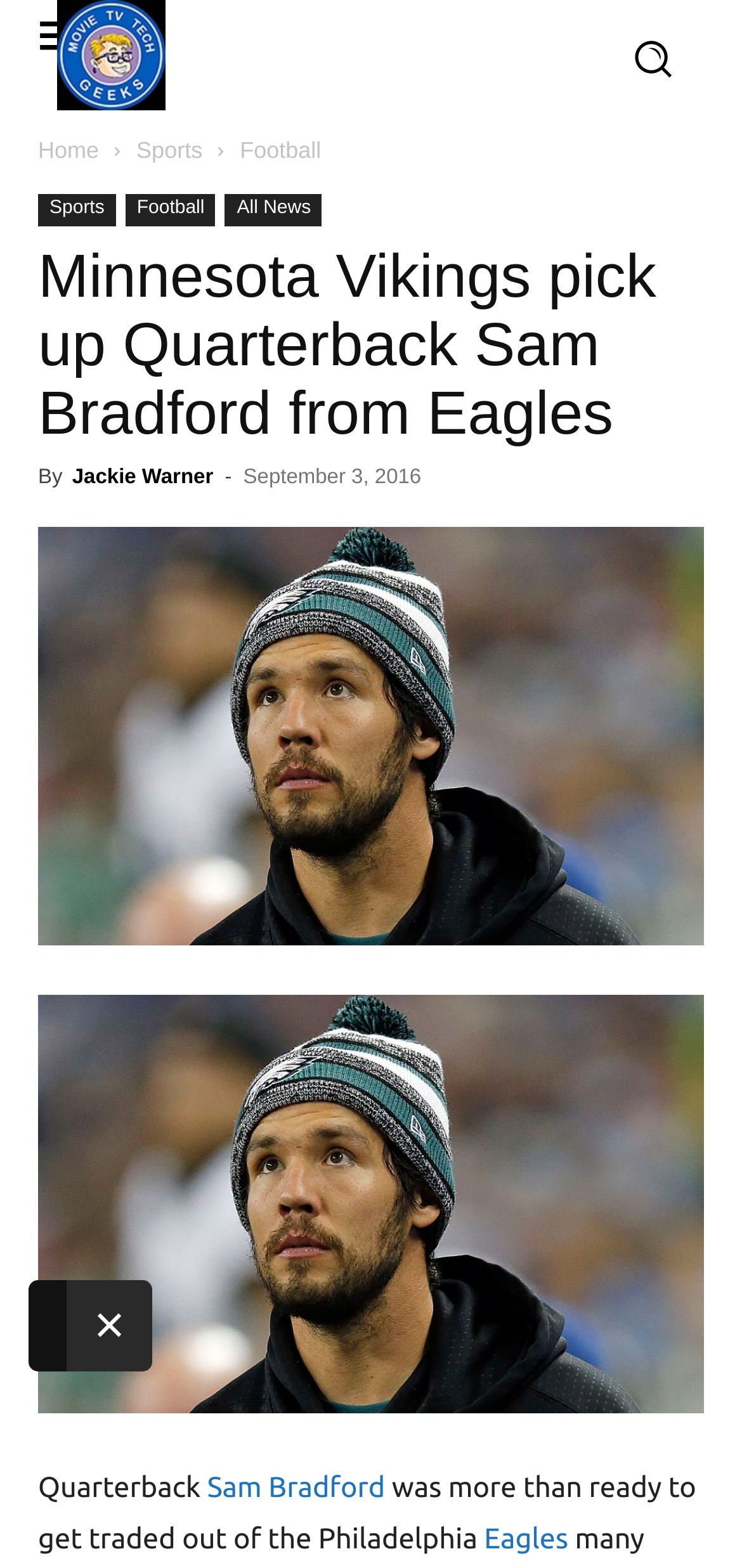Locate the bounding box coordinates of the area to click to fulfill this instruction: "Read the article by Jackie Warner". The bounding box should be presented as four float numbers between 0 and 1, in the order [left, top, right, bottom].

[0.097, 0.297, 0.287, 0.312]